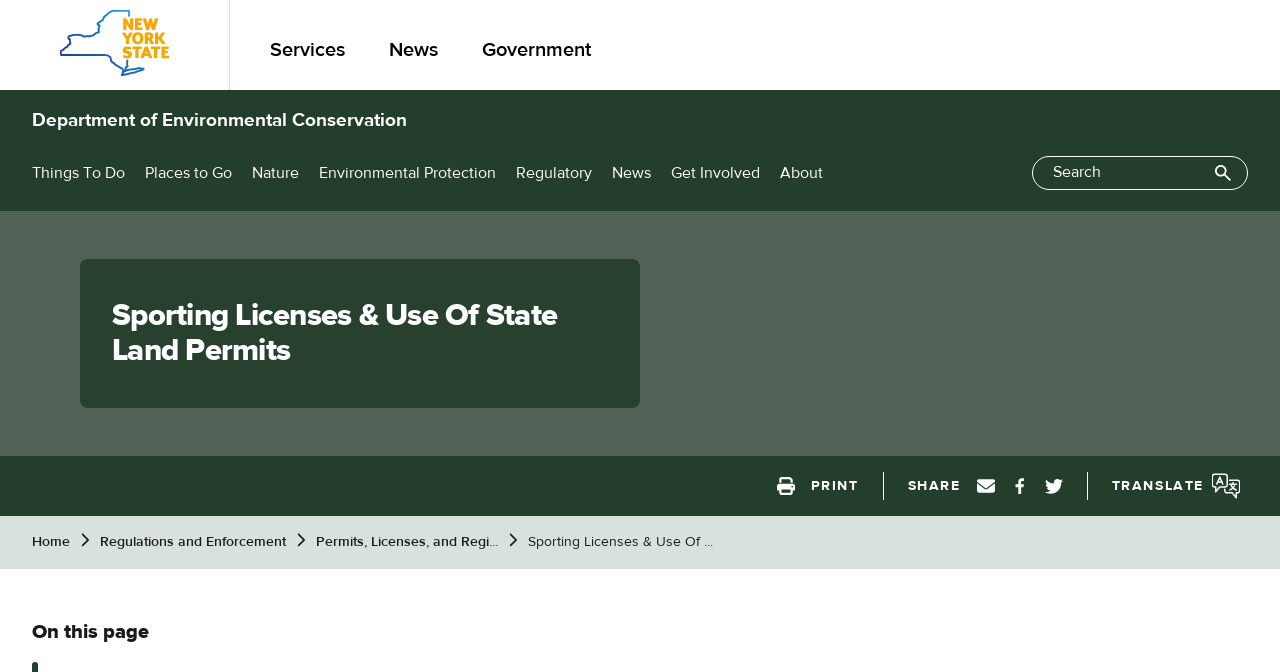What can be done on this website?
Answer the question in a detailed and comprehensive manner.

Based on the webpage's content, I inferred that the website is related to sporting licenses and use of state land permits. Therefore, users can likely get permits and licenses on this website.